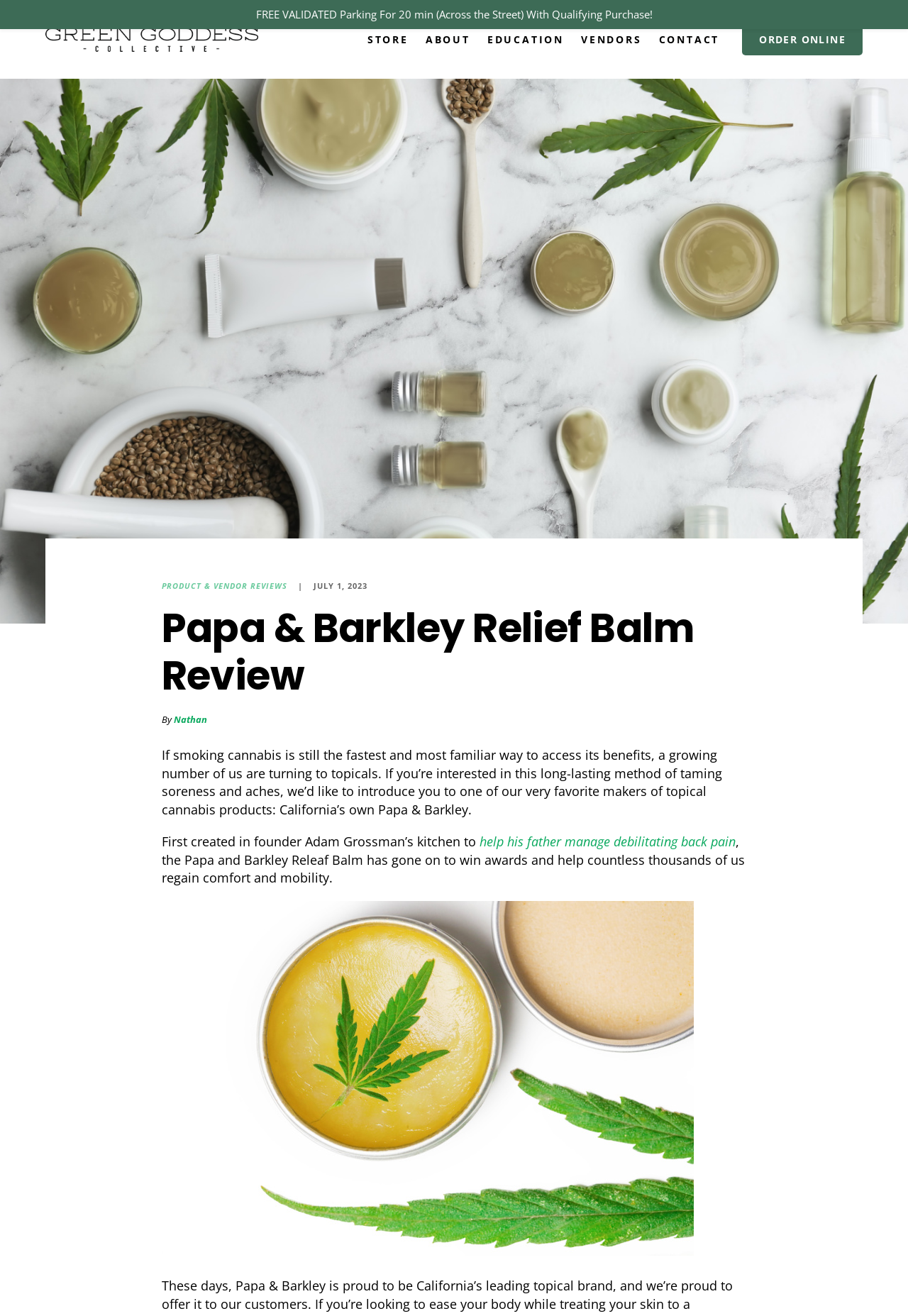Identify the bounding box coordinates of the clickable region required to complete the instruction: "Check the 'CONTACT' page". The coordinates should be given as four float numbers within the range of 0 and 1, i.e., [left, top, right, bottom].

[0.716, 0.001, 0.802, 0.06]